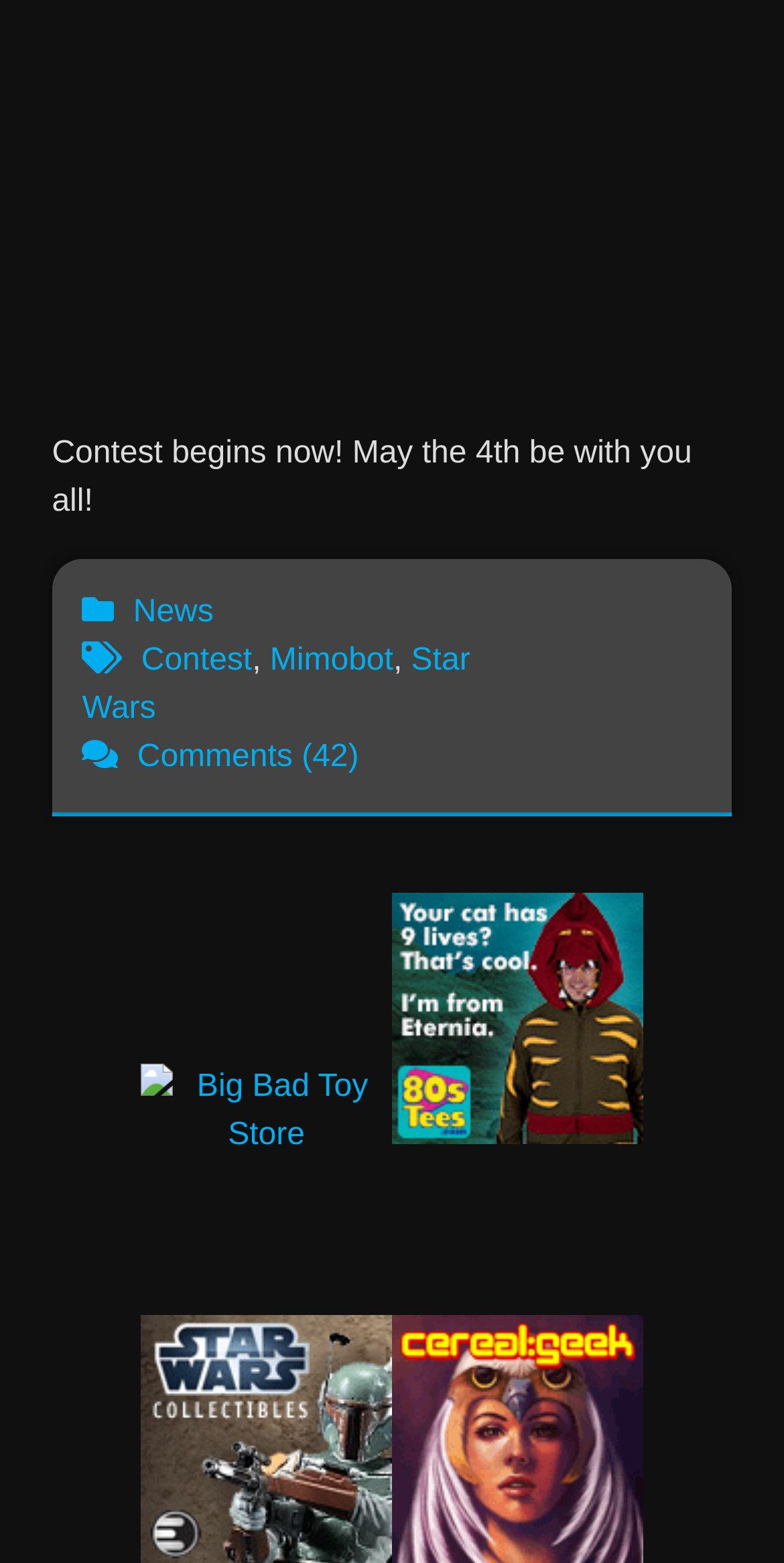Provide the bounding box coordinates, formatted as (top-left x, top-left y, bottom-right x, bottom-right y), with all values being floating point numbers between 0 and 1. Identify the bounding box of the UI element that matches the description: News

[0.17, 0.211, 0.272, 0.233]